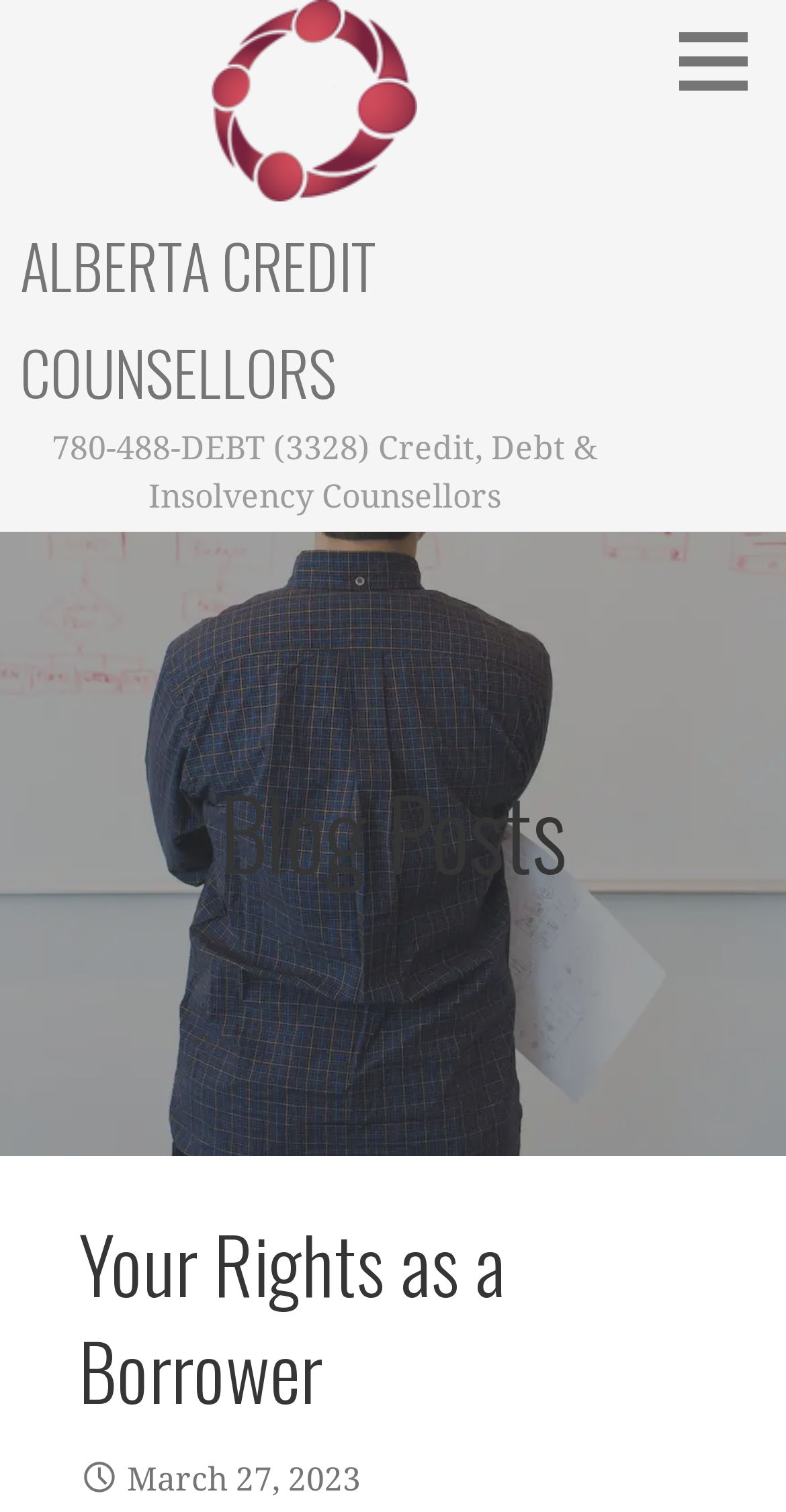Based on the image, please respond to the question with as much detail as possible:
What is the date of the latest blog post?

I found the date of the latest blog post by looking at the static text element that contains the date, which is 'March 27, 2023', located below the 'Blog Posts' heading.